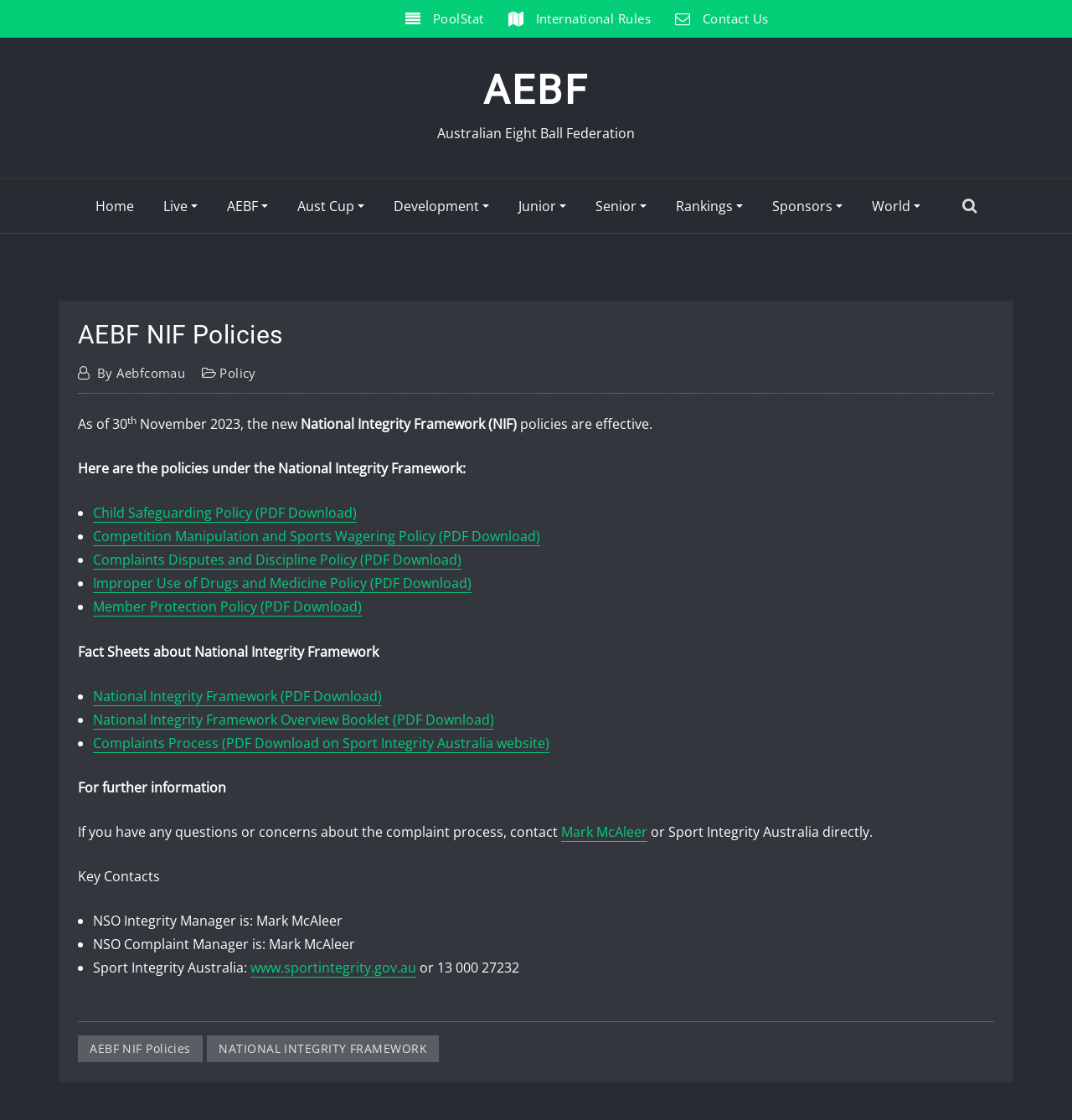What is the name of the federation?
Please respond to the question with a detailed and informative answer.

The answer can be found in the static text element 'Australian Eight Ball Federation' which is a child of the heading 'AEBF'.